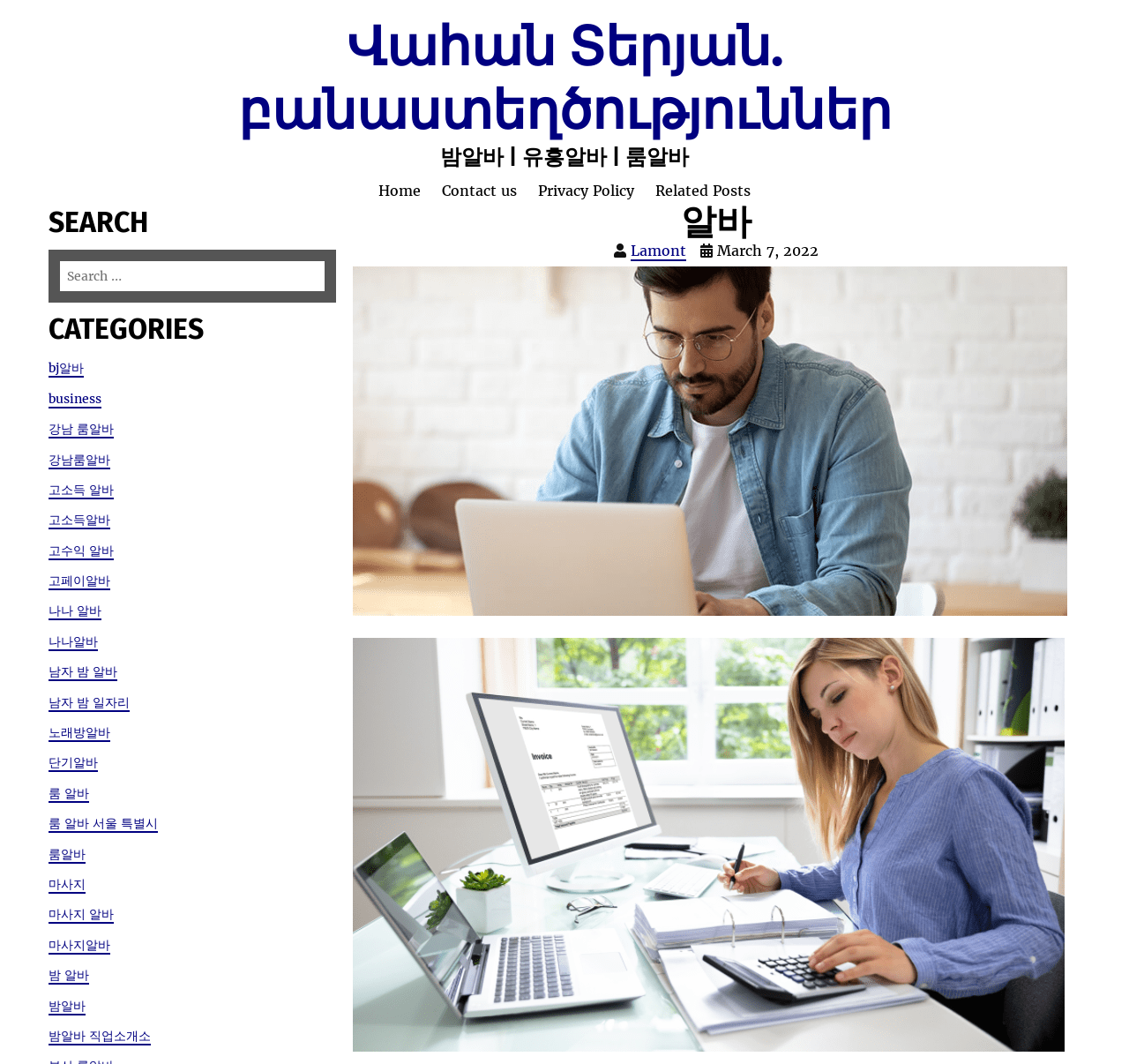How many navigation links are there?
Based on the image content, provide your answer in one word or a short phrase.

4